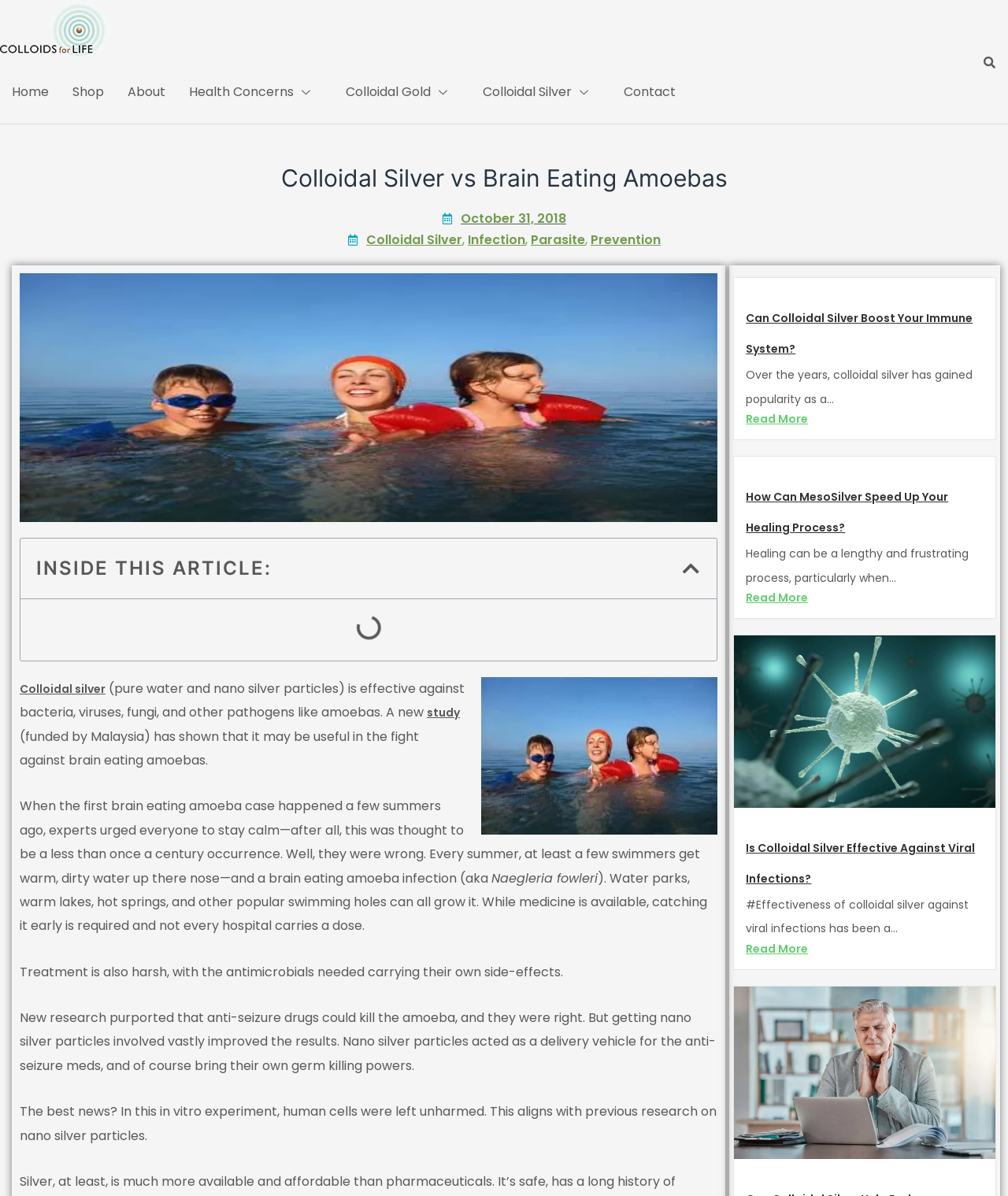Using the description: "October 31, 2018", determine the UI element's bounding box coordinates. Ensure the coordinates are in the format of four float numbers between 0 and 1, i.e., [left, top, right, bottom].

[0.438, 0.175, 0.562, 0.191]